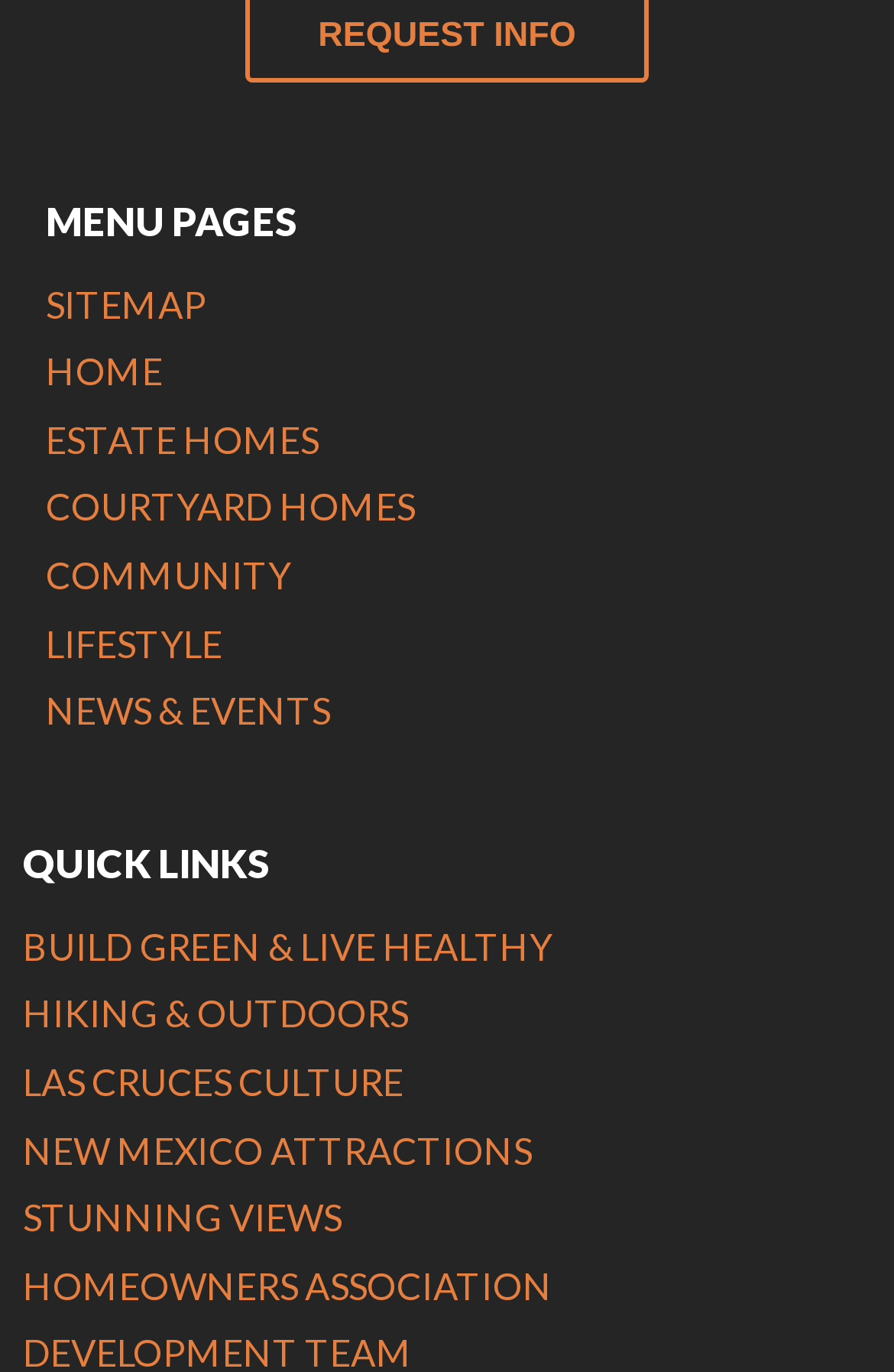Given the webpage screenshot and the description, determine the bounding box coordinates (top-left x, top-left y, bottom-right x, bottom-right y) that define the location of the UI element matching this description: LAS CRUCES CULTURE

[0.026, 0.772, 0.451, 0.804]